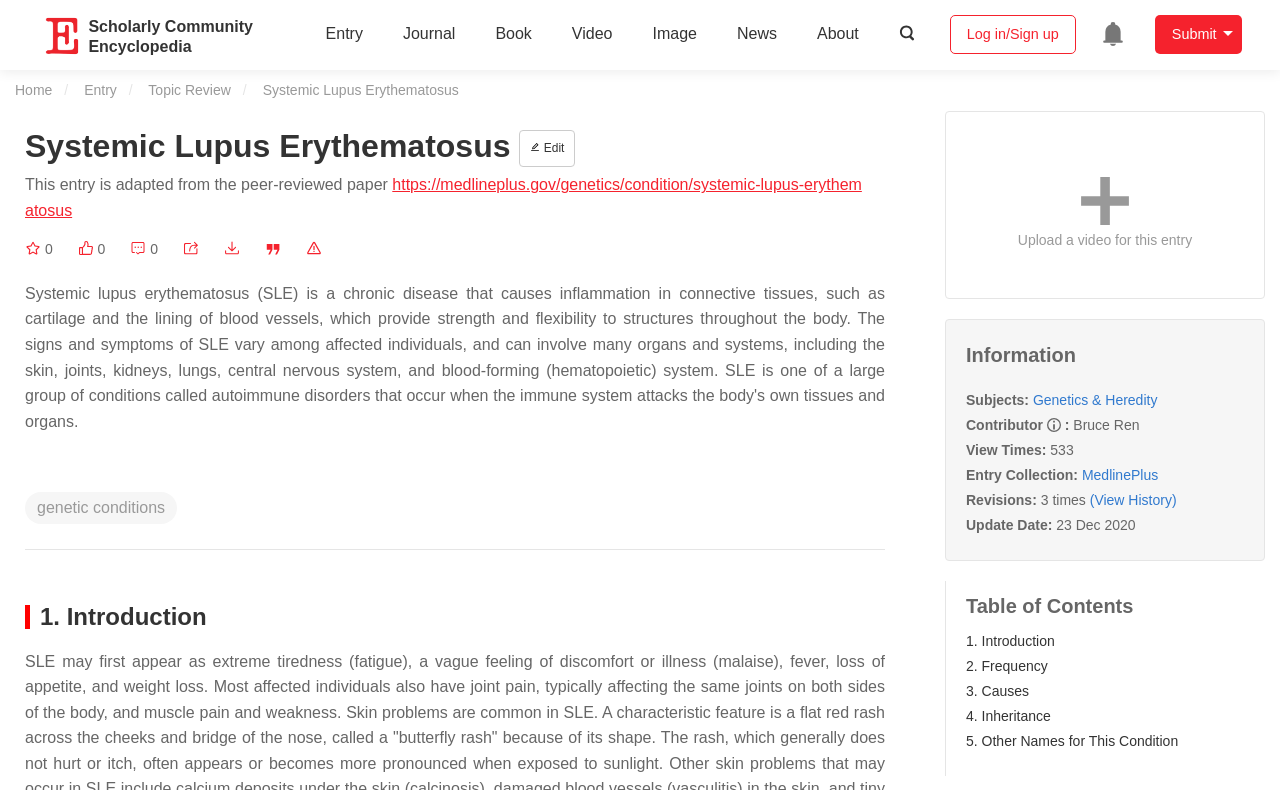Determine the coordinates of the bounding box for the clickable area needed to execute this instruction: "Submit a new entry".

[0.902, 0.019, 0.97, 0.068]